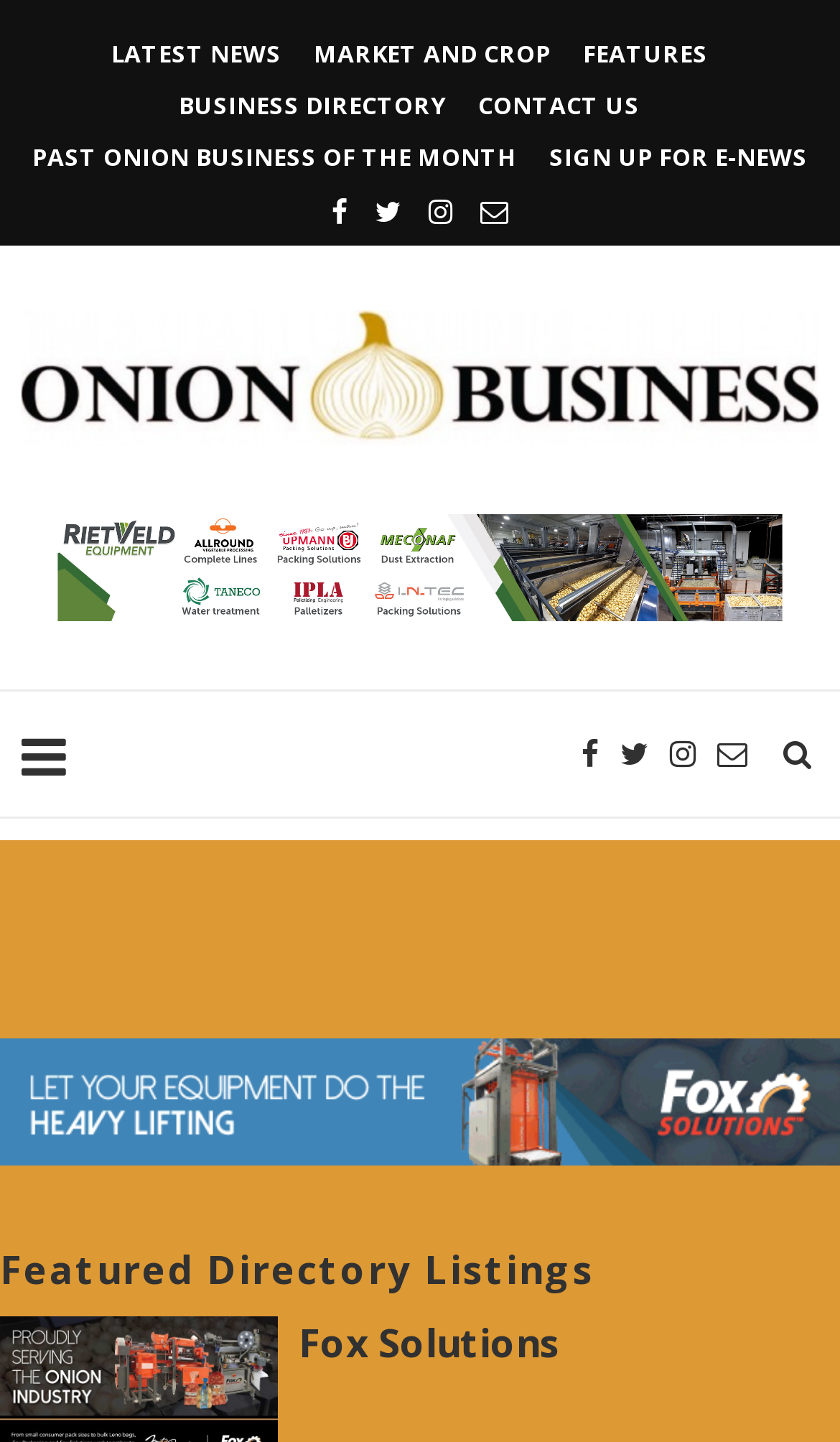Identify the bounding box coordinates for the region of the element that should be clicked to carry out the instruction: "Sign up for E-NEWS". The bounding box coordinates should be four float numbers between 0 and 1, i.e., [left, top, right, bottom].

[0.654, 0.097, 0.962, 0.12]